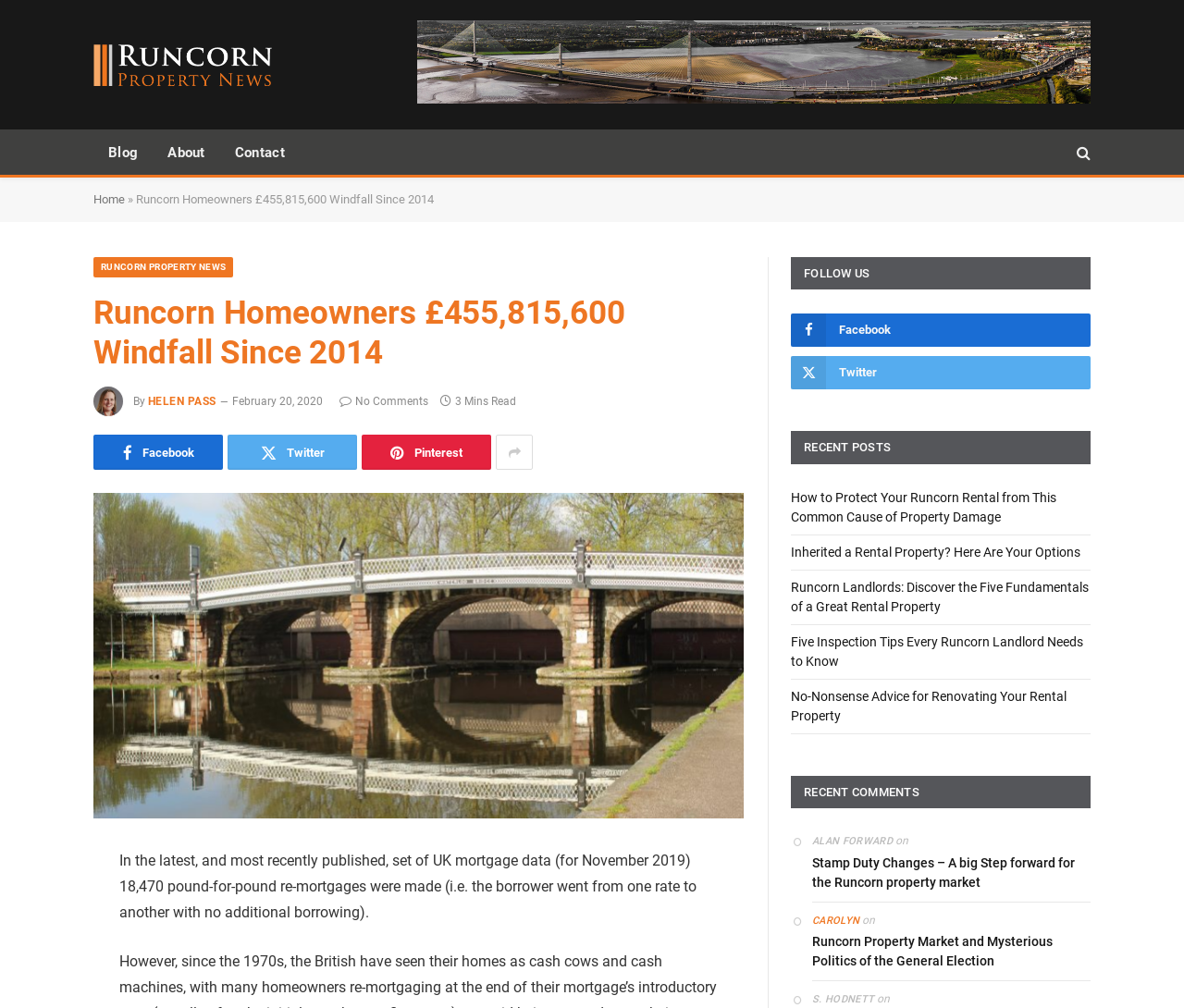Locate the bounding box coordinates of the area you need to click to fulfill this instruction: 'Share on Facebook'. The coordinates must be in the form of four float numbers ranging from 0 to 1: [left, top, right, bottom].

[0.079, 0.432, 0.188, 0.466]